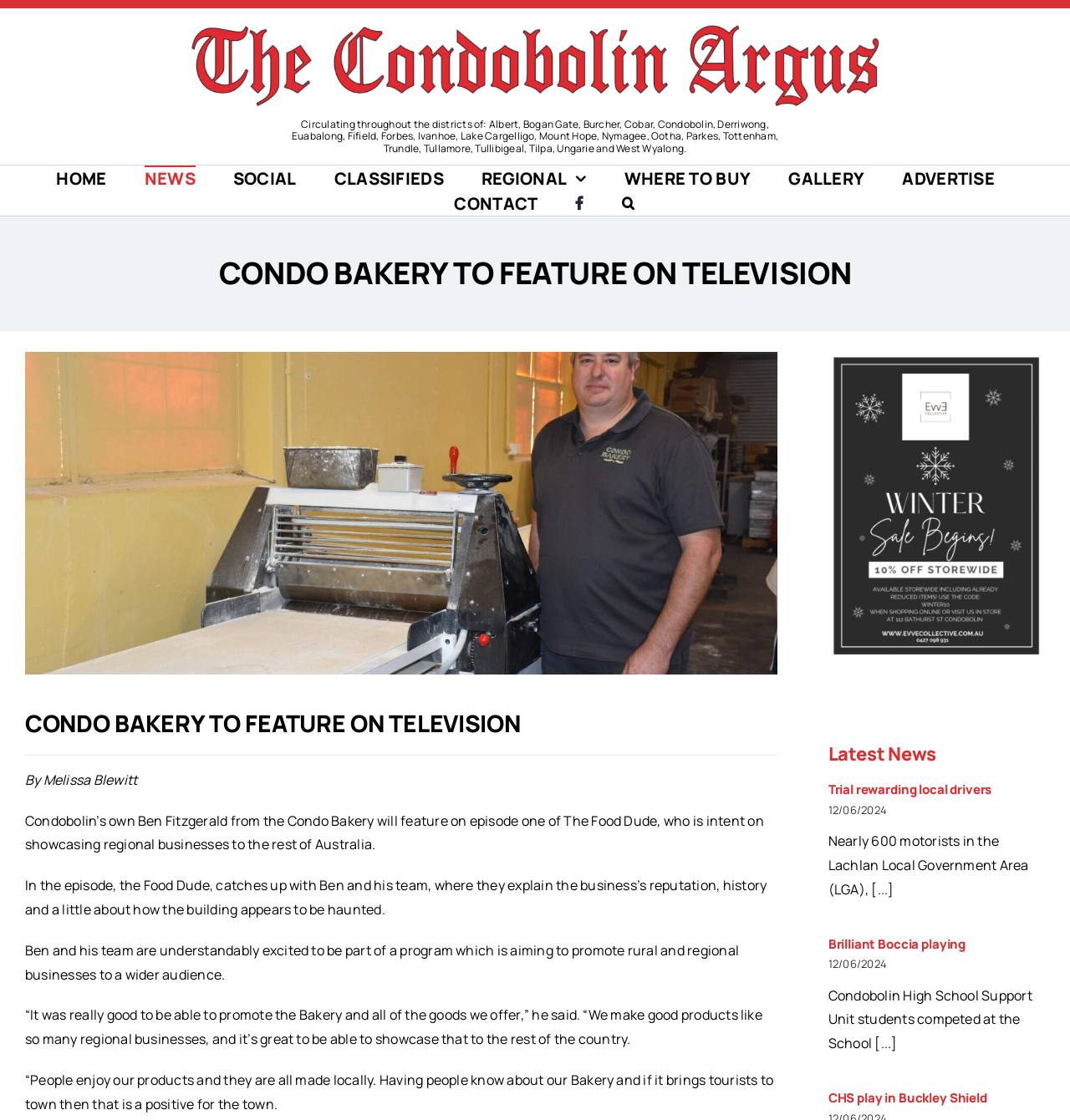Find the bounding box coordinates for the area you need to click to carry out the instruction: "Go to the top of the page". The coordinates should be four float numbers between 0 and 1, indicated as [left, top, right, bottom].

[0.904, 0.929, 0.941, 0.955]